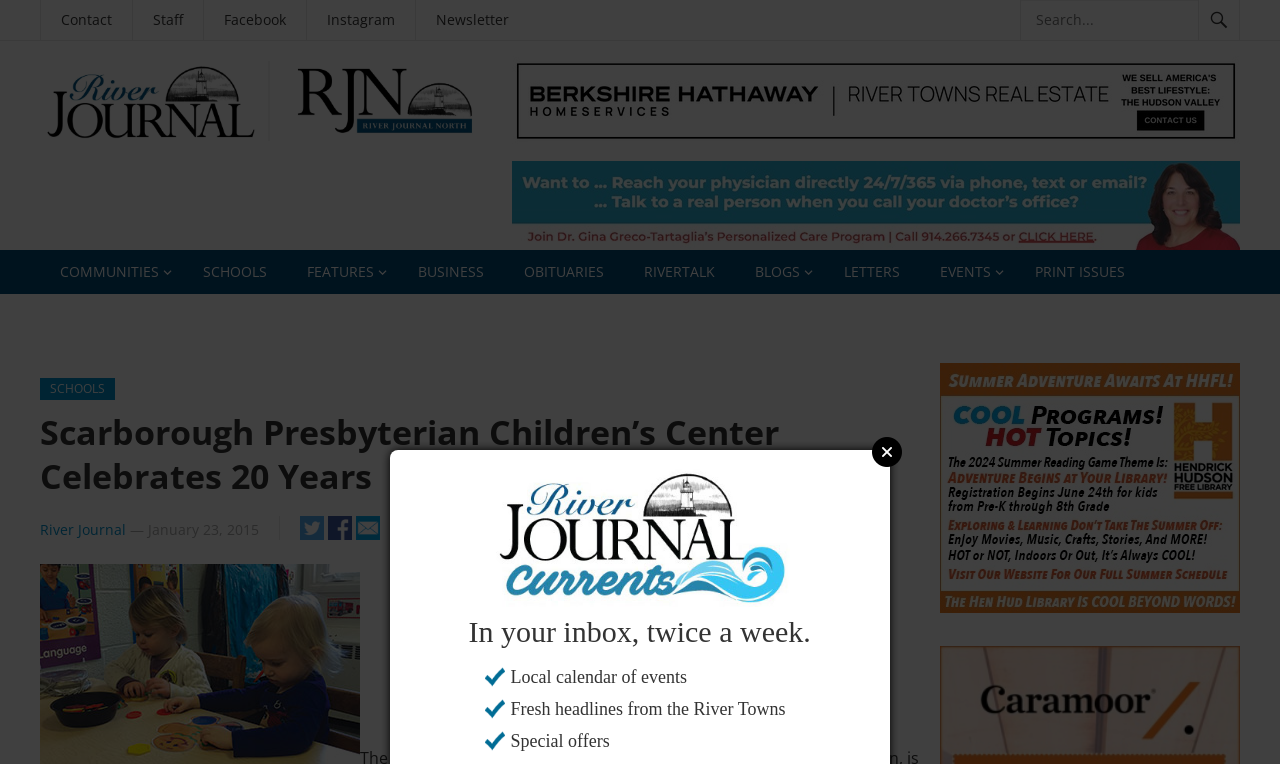Could you please study the image and provide a detailed answer to the question:
What is the name of the preschool?

The name of the preschool can be found in the meta description and also in the image description 'Scarborough Presbyterian Children's Center' which is located at the bottom of the webpage.